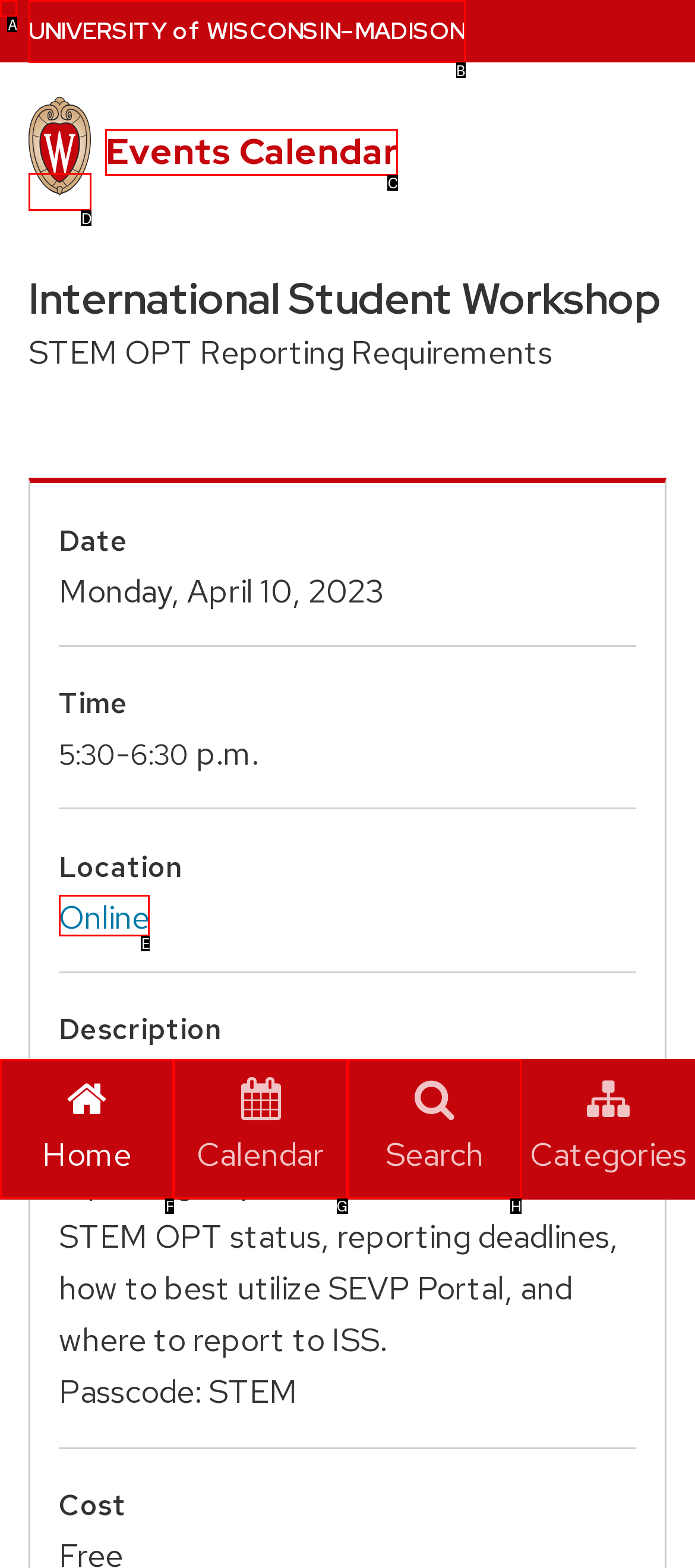Point out the UI element to be clicked for this instruction: click online location. Provide the answer as the letter of the chosen element.

E